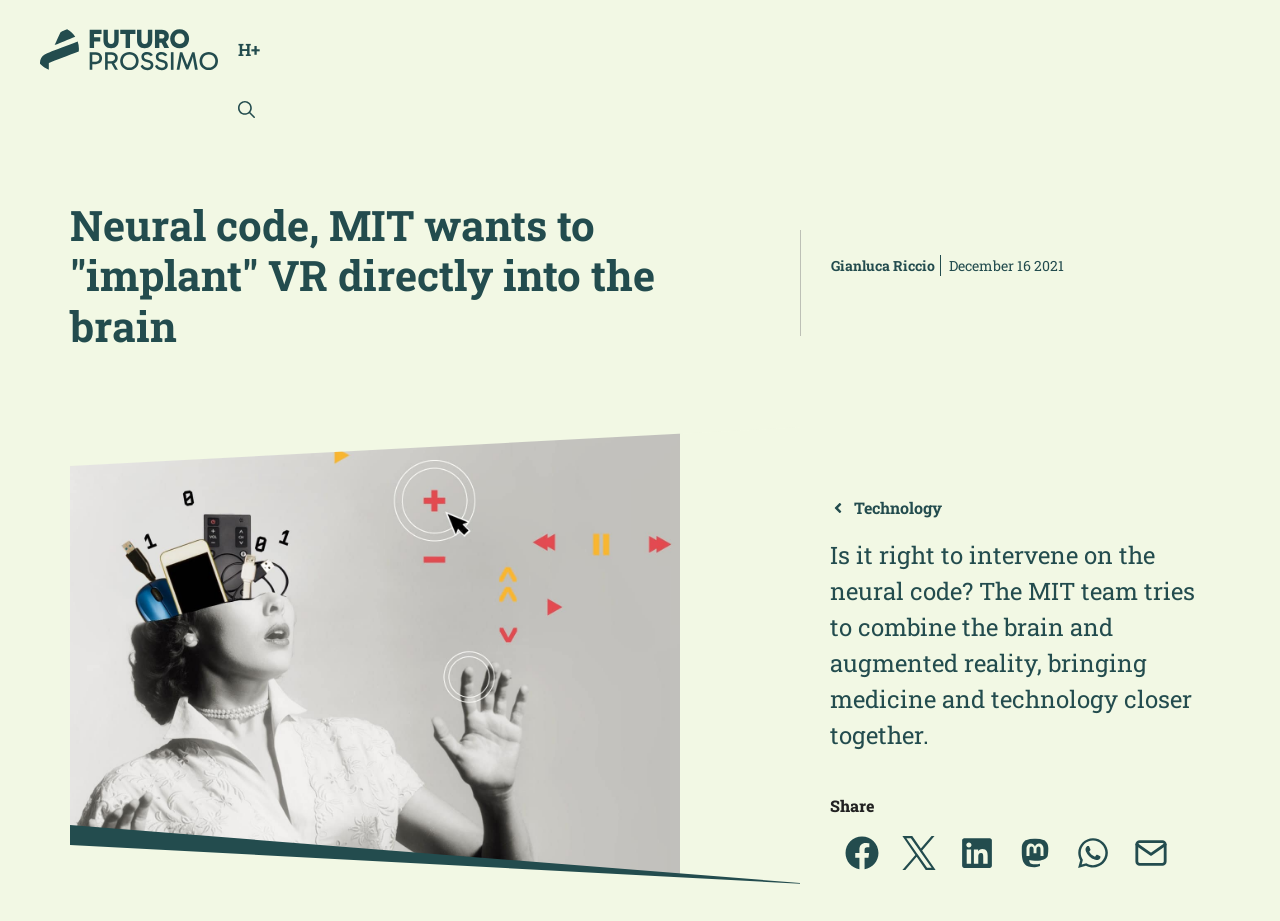Find the bounding box coordinates of the element to click in order to complete the given instruction: "Click on the 'Near future' link."

[0.031, 0.04, 0.171, 0.065]